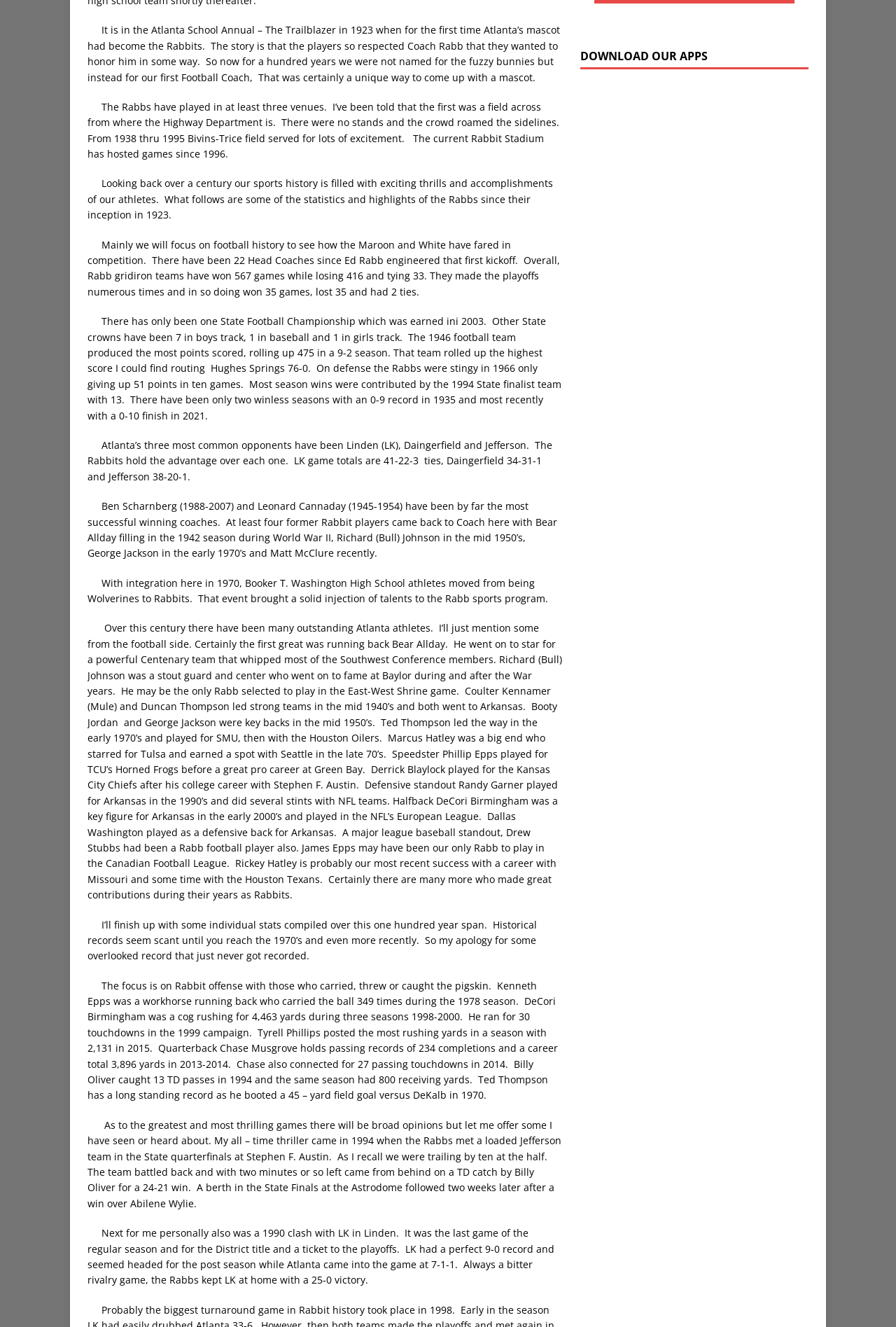Identify the bounding box coordinates for the UI element described as: "Next Wendy G. Patterson,Obit". The coordinates should be provided as four floats between 0 and 1: [left, top, right, bottom].

[0.006, 0.88, 0.994, 0.907]